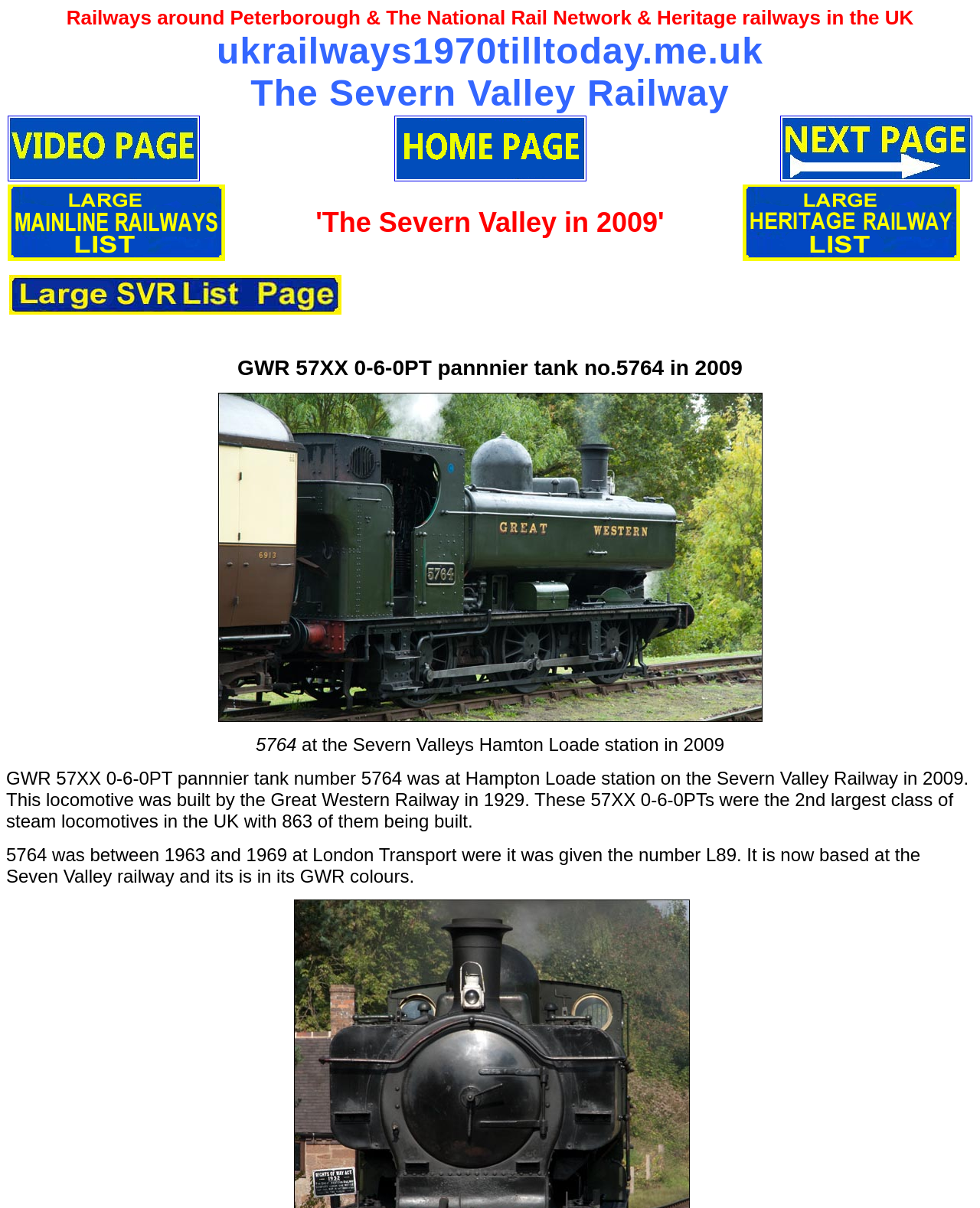What was the number of the locomotive when it was at London Transport?
Provide a concise answer using a single word or phrase based on the image.

L89